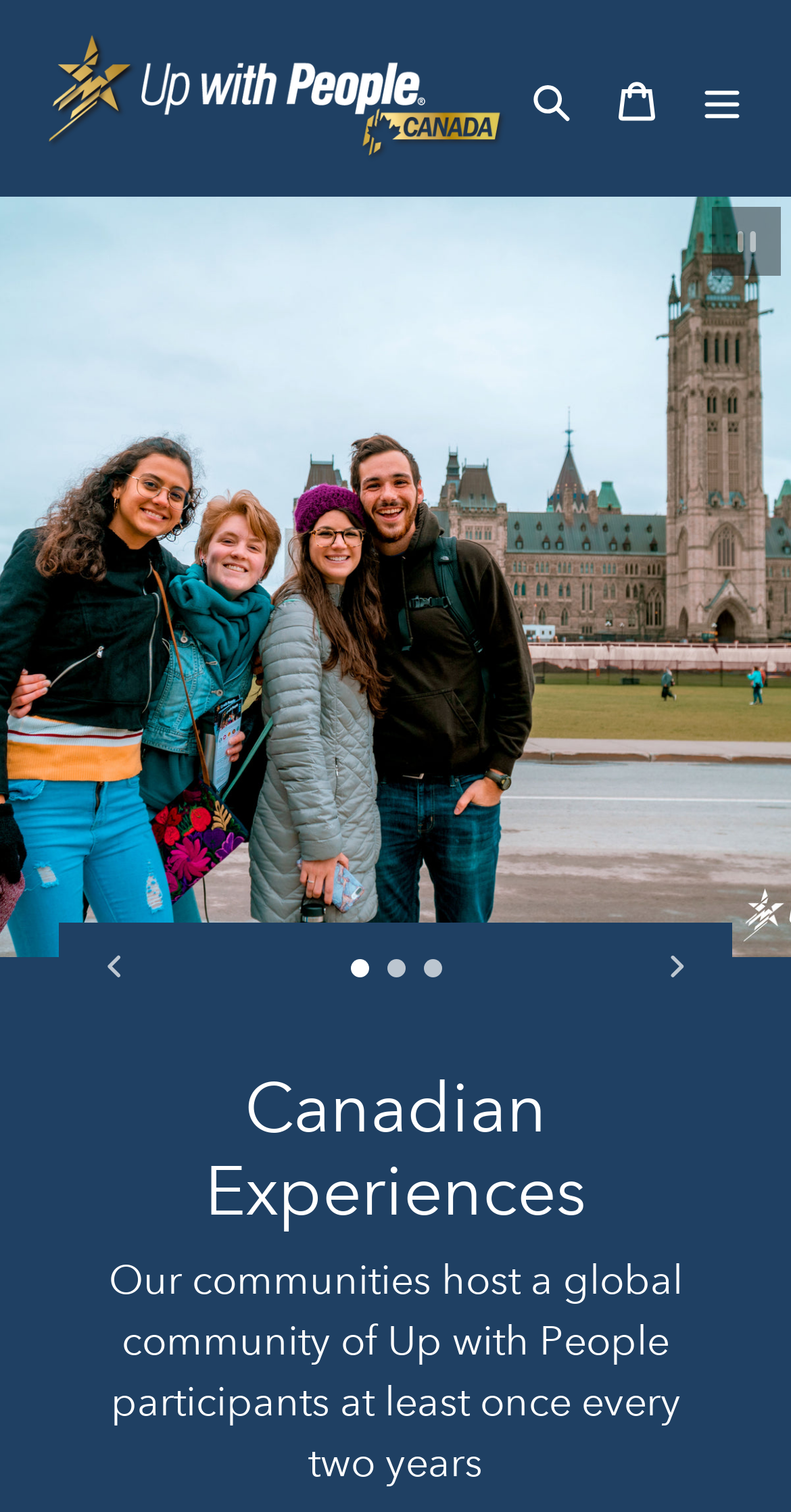Based on the element description: "Panier 0 articles", identify the UI element and provide its bounding box coordinates. Use four float numbers between 0 and 1, [left, top, right, bottom].

[0.751, 0.033, 0.859, 0.096]